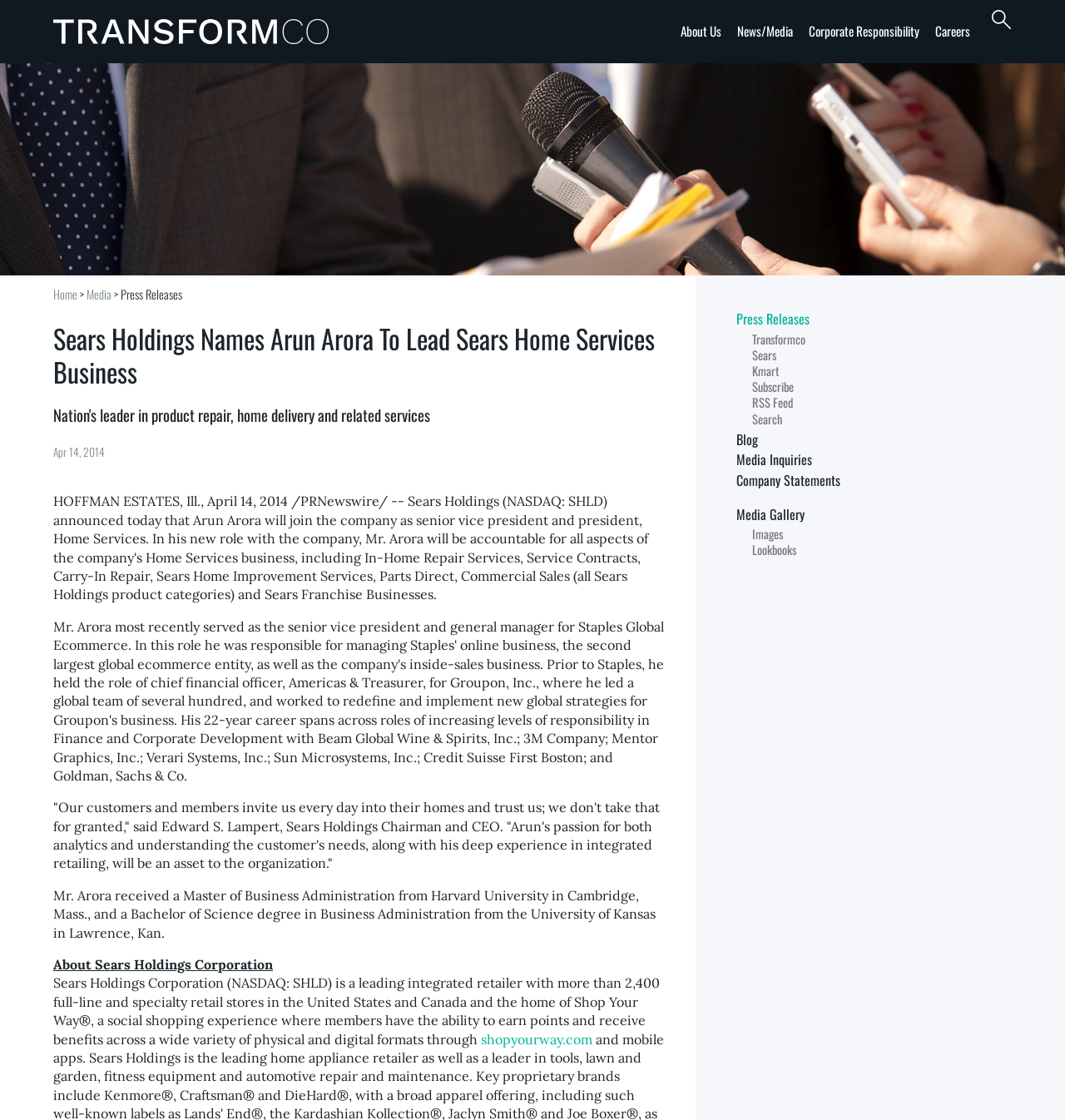Please predict the bounding box coordinates of the element's region where a click is necessary to complete the following instruction: "Go to About Us page". The coordinates should be represented by four float numbers between 0 and 1, i.e., [left, top, right, bottom].

[0.631, 0.007, 0.685, 0.048]